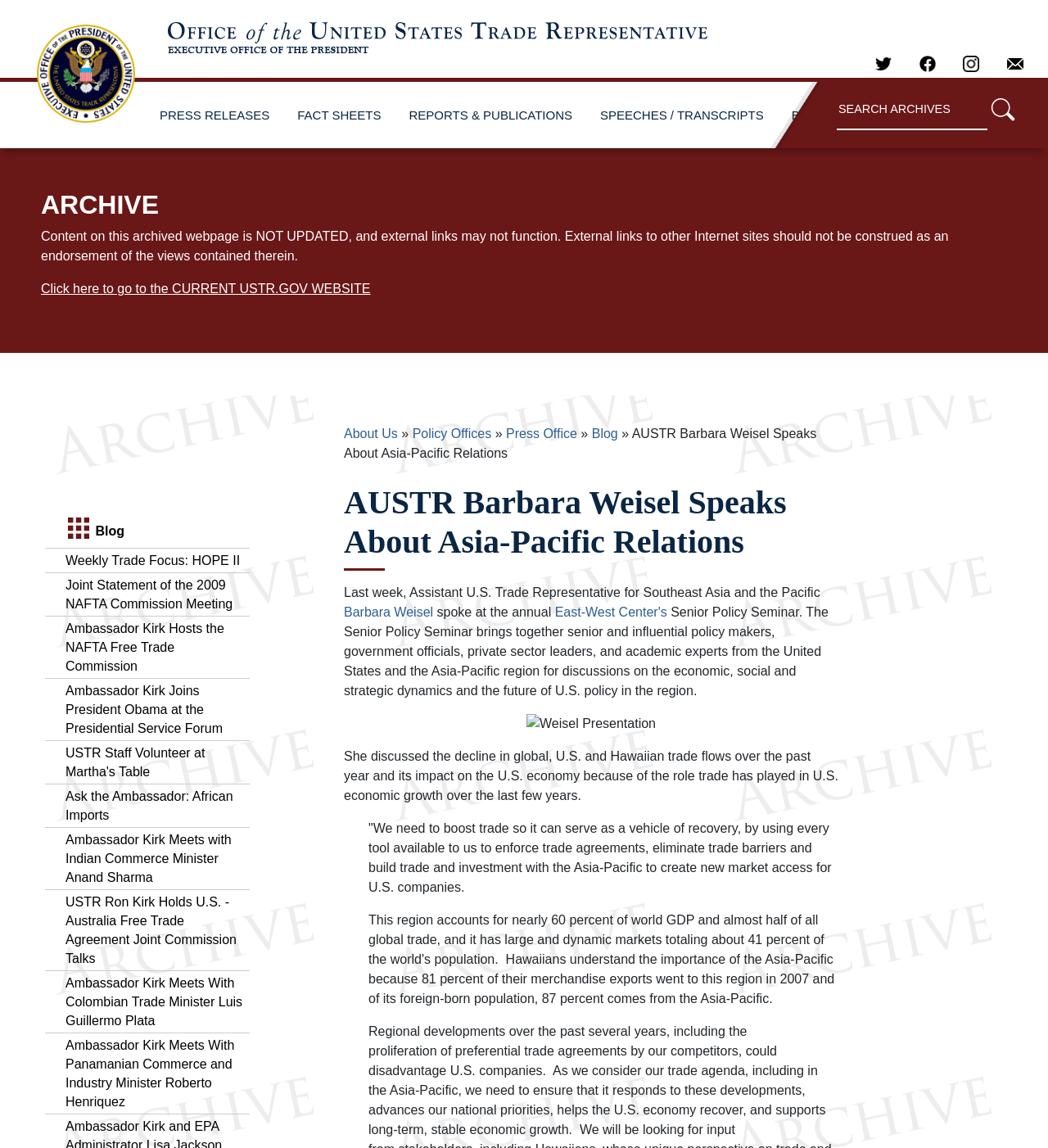Using details from the image, please answer the following question comprehensively:
What is the name of the speaker?

The speaker's name is mentioned in the text as 'Assistant U.S. Trade Representative for Southeast Asia and the Pacific Barbara Weisel'.